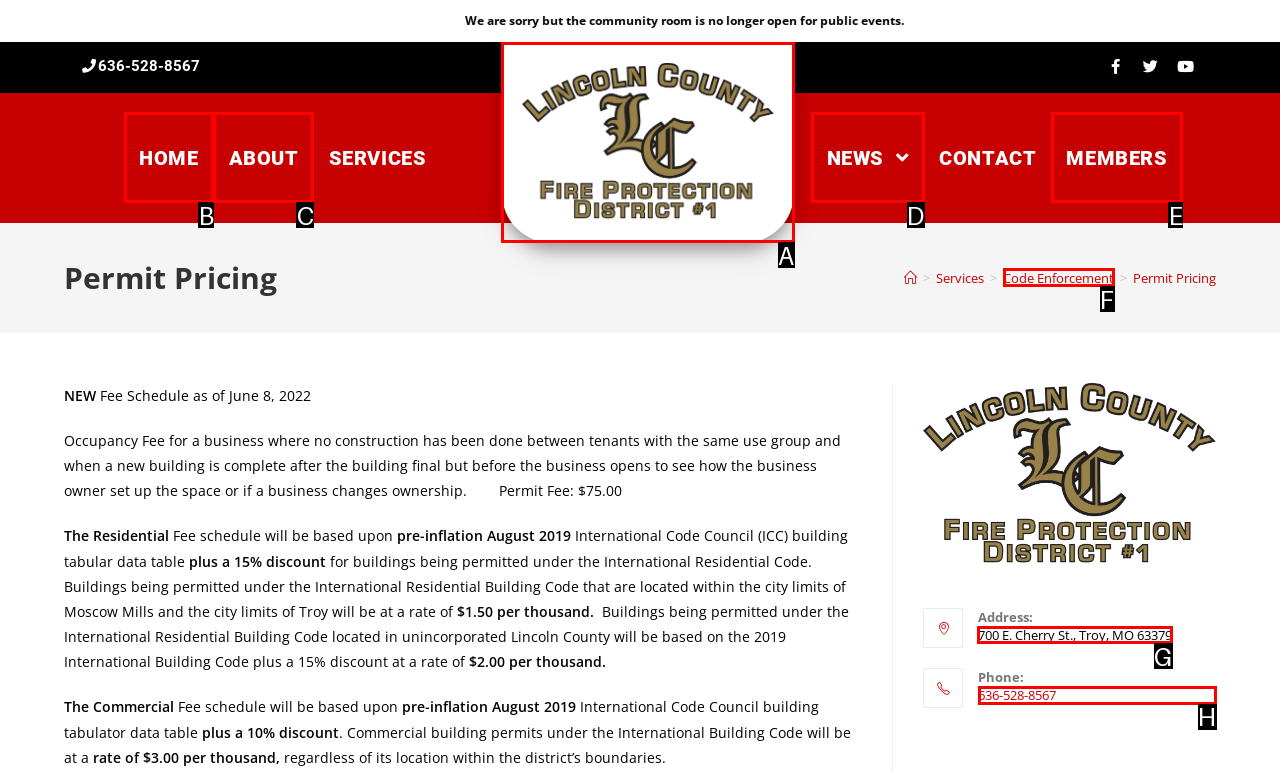Determine the HTML element to click for the instruction: Check Lincoln County Fire & Rescue address.
Answer with the letter corresponding to the correct choice from the provided options.

G